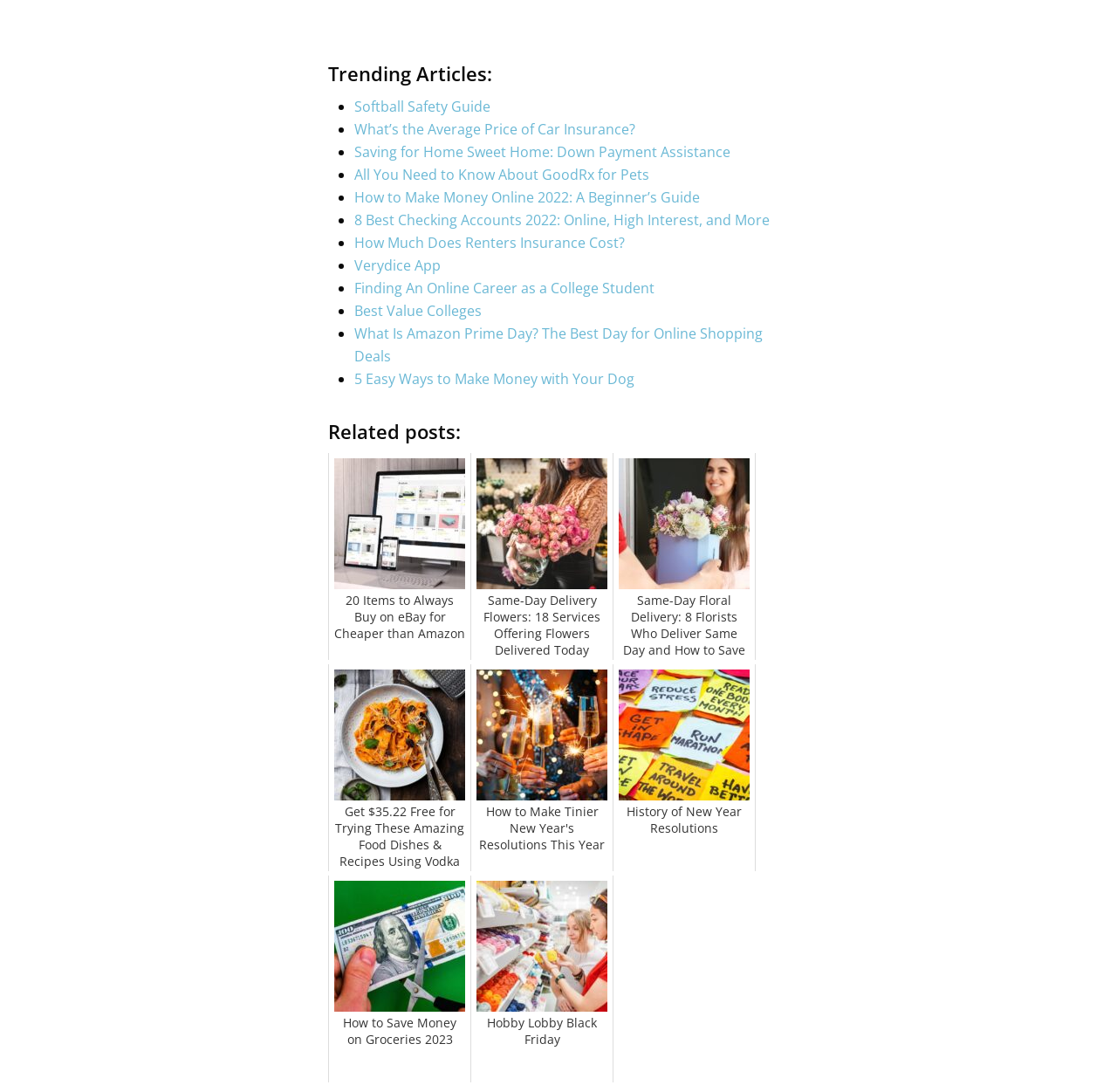Identify the bounding box coordinates of the region that needs to be clicked to carry out this instruction: "View 'How to Save Money on Groceries 2023'". Provide these coordinates as four float numbers ranging from 0 to 1, i.e., [left, top, right, bottom].

[0.294, 0.801, 0.422, 0.991]